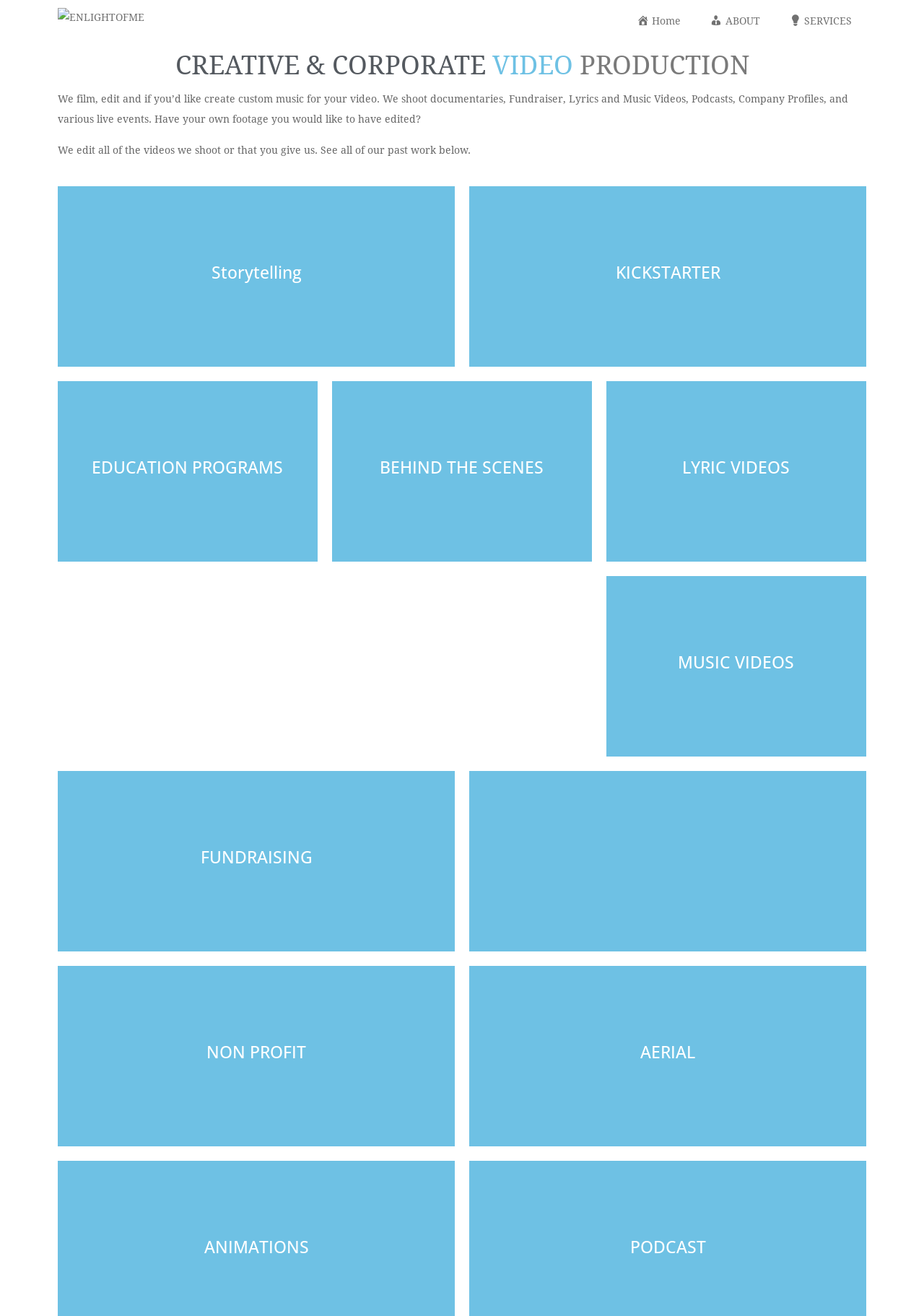Show me the bounding box coordinates of the clickable region to achieve the task as per the instruction: "Contact JMA".

None